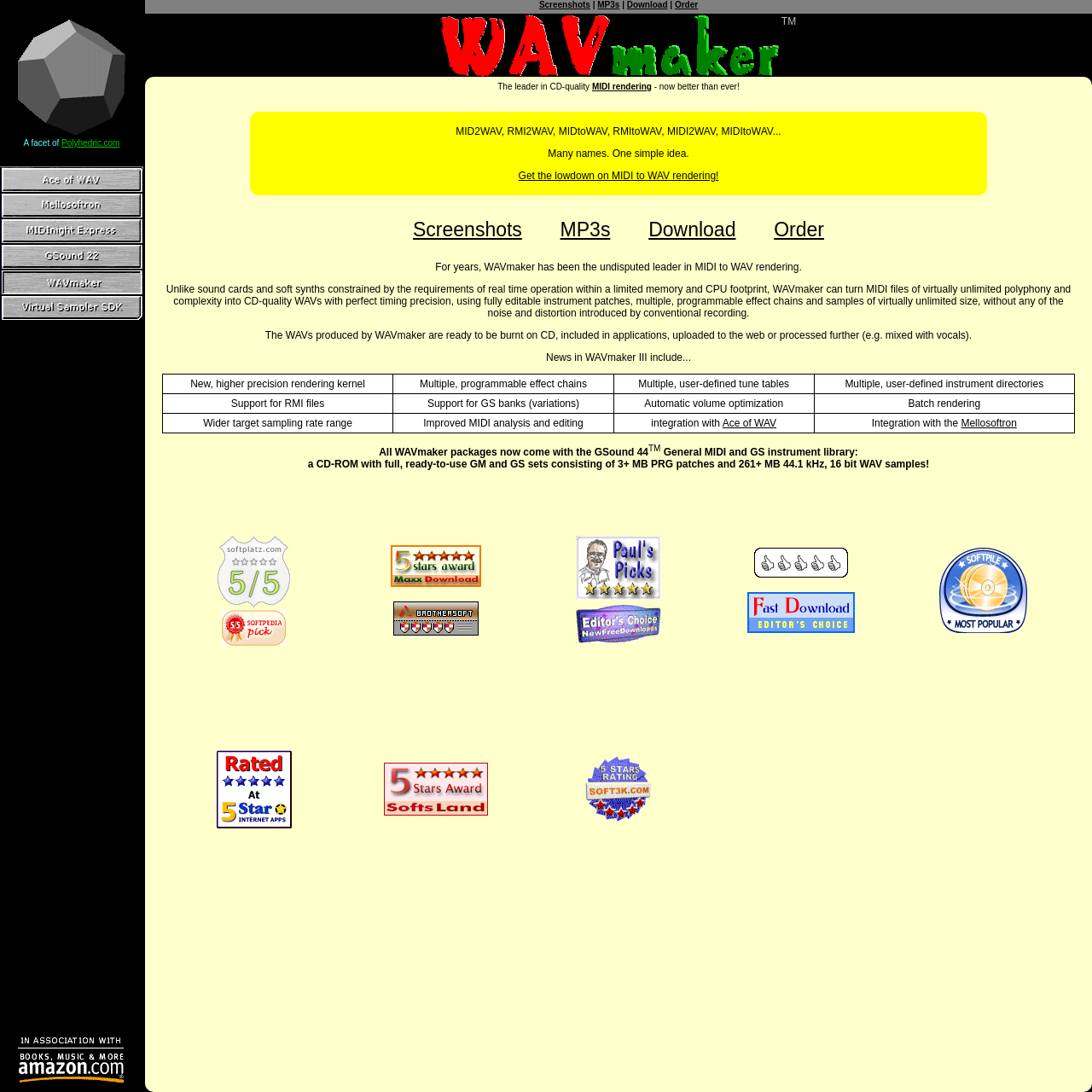Provide a short answer to the following question with just one word or phrase: What is the company name mentioned on the webpage?

Polyhedric.com